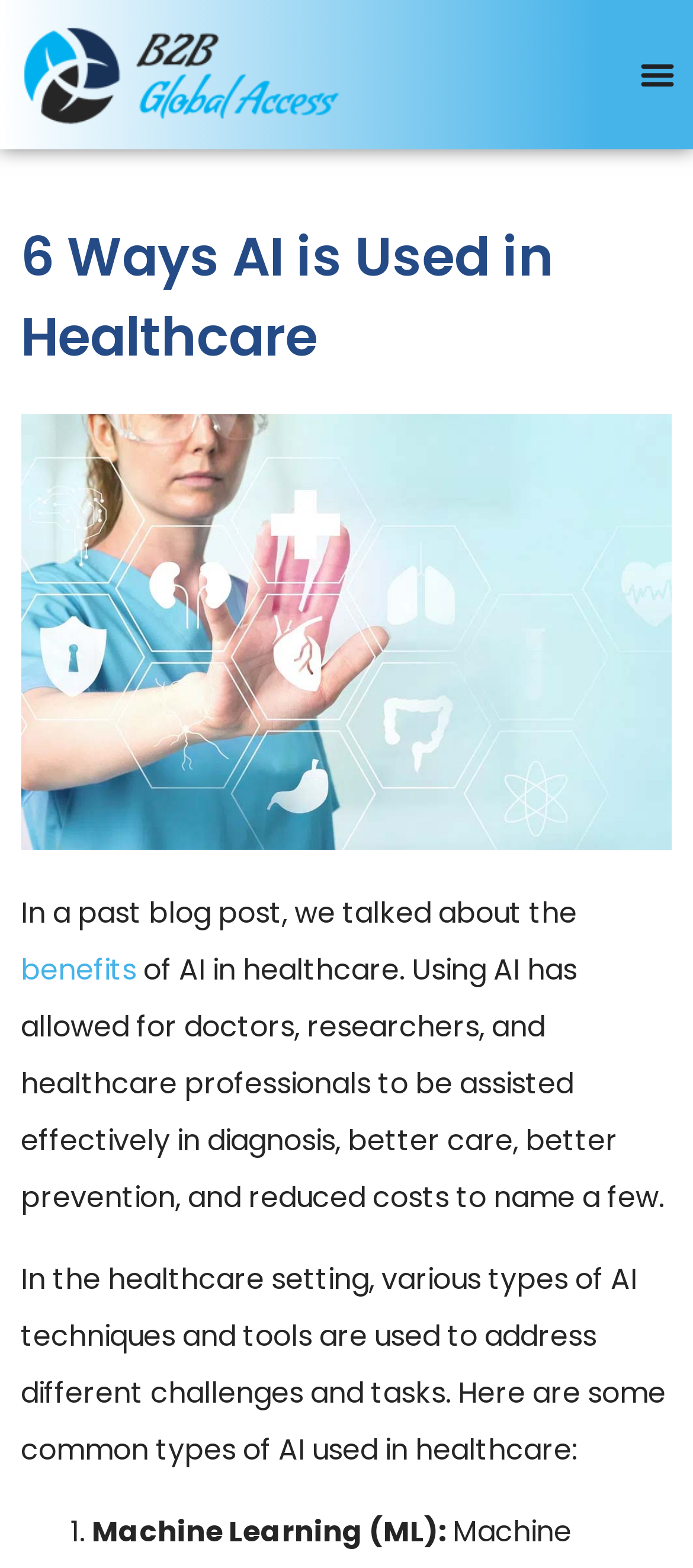What is the first type of AI technique mentioned?
From the image, provide a succinct answer in one word or a short phrase.

Machine Learning